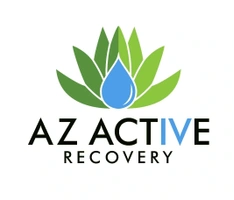Describe thoroughly the contents of the image.

The image features the logo of "AZ Active Recovery," which represents a wellness service focused on IV therapy and health enhancement. The logo incorporates a stylized representation of green leaves, signifying vitality and nature, with a prominent blue droplet at the center, symbolizing hydration and recovery. The text "AZ ACTIVE RECOVERY" is presented in a modern font, with "ACTIVE" highlighted in blue to emphasize a dynamic, health-oriented approach. This branding reflects the business's commitment to promoting health through advanced therapeutic methods.